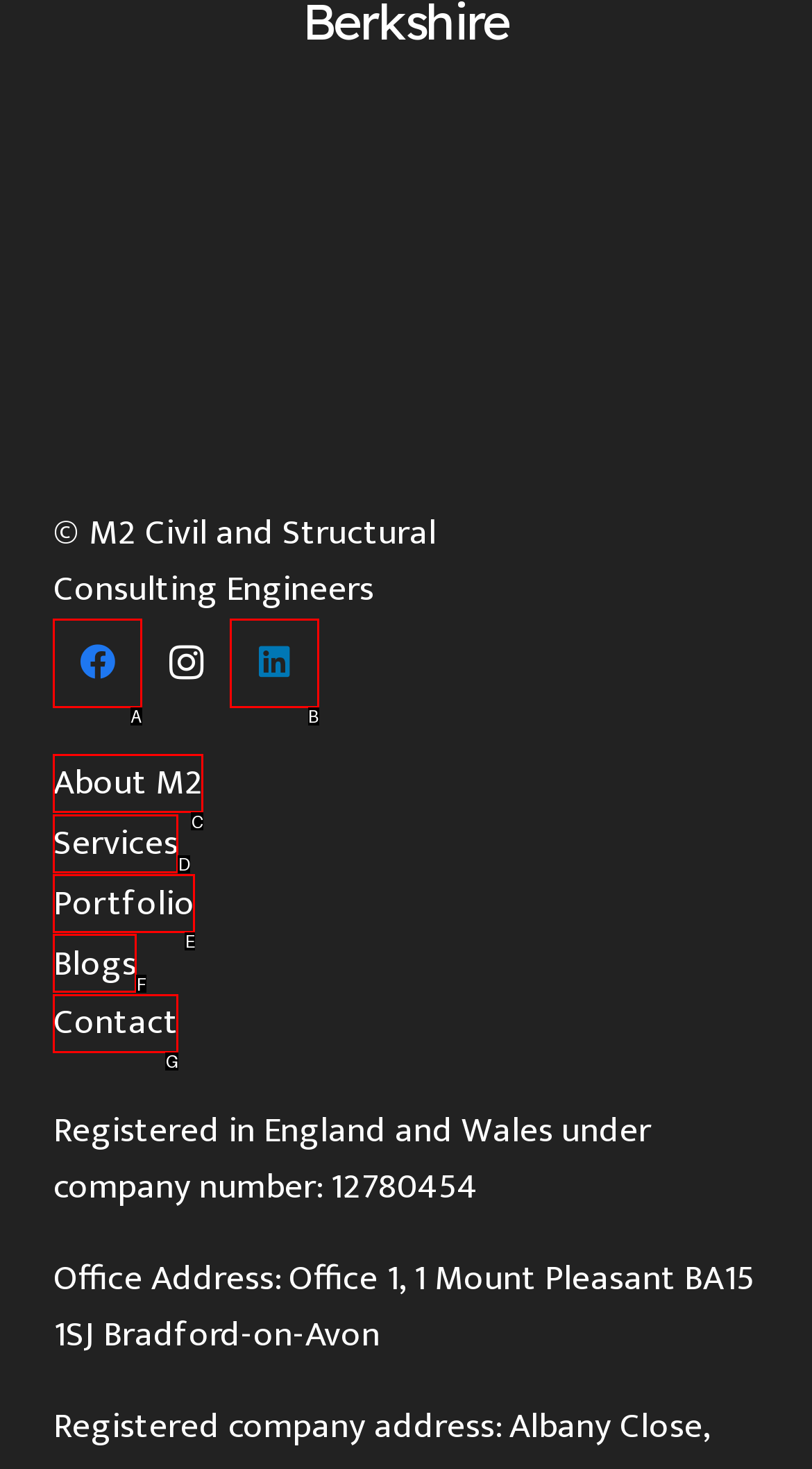Identify which option matches the following description: Blogs
Answer by giving the letter of the correct option directly.

F